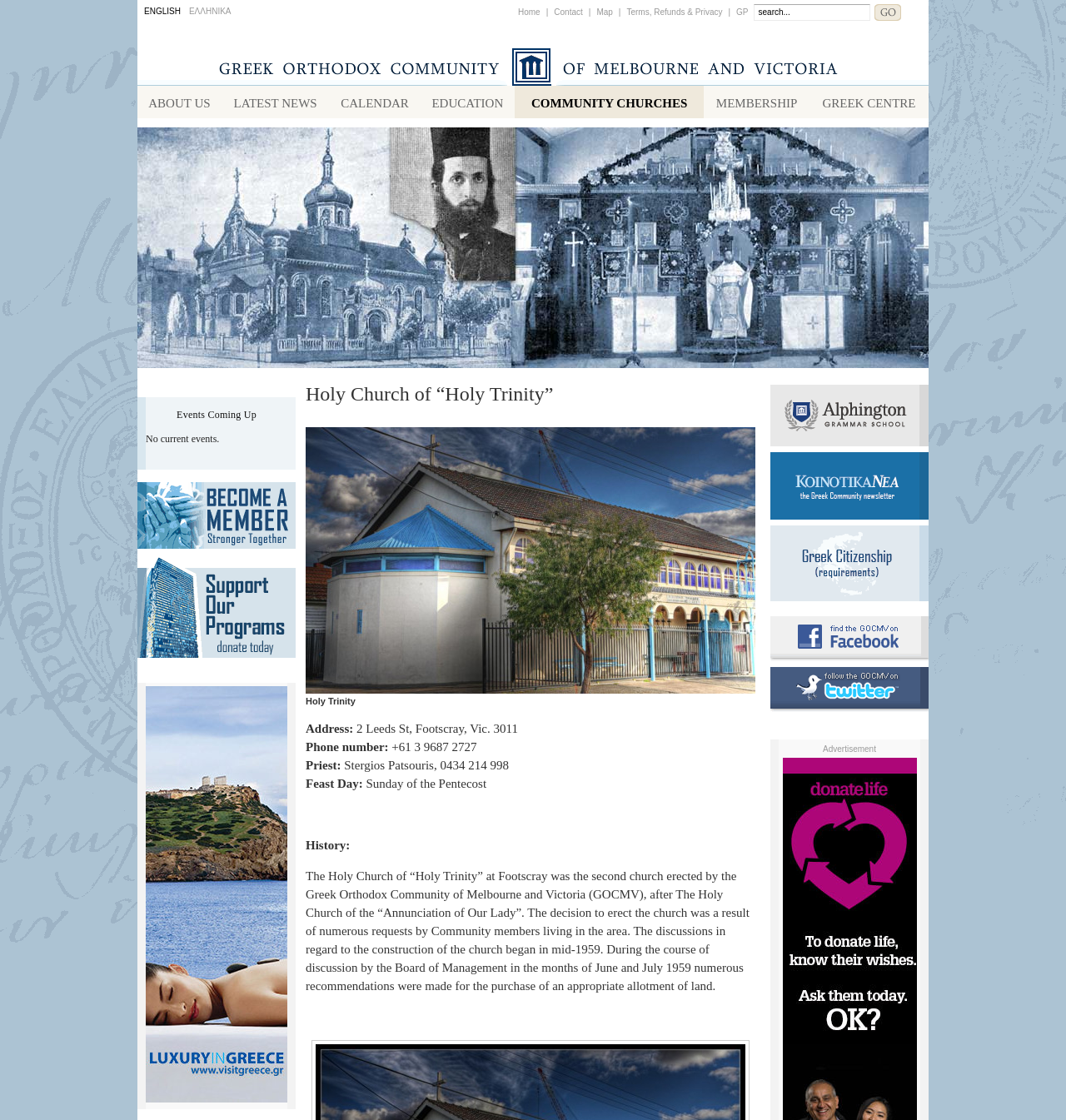How many links are there in the top navigation bar?
Give a one-word or short phrase answer based on the image.

7